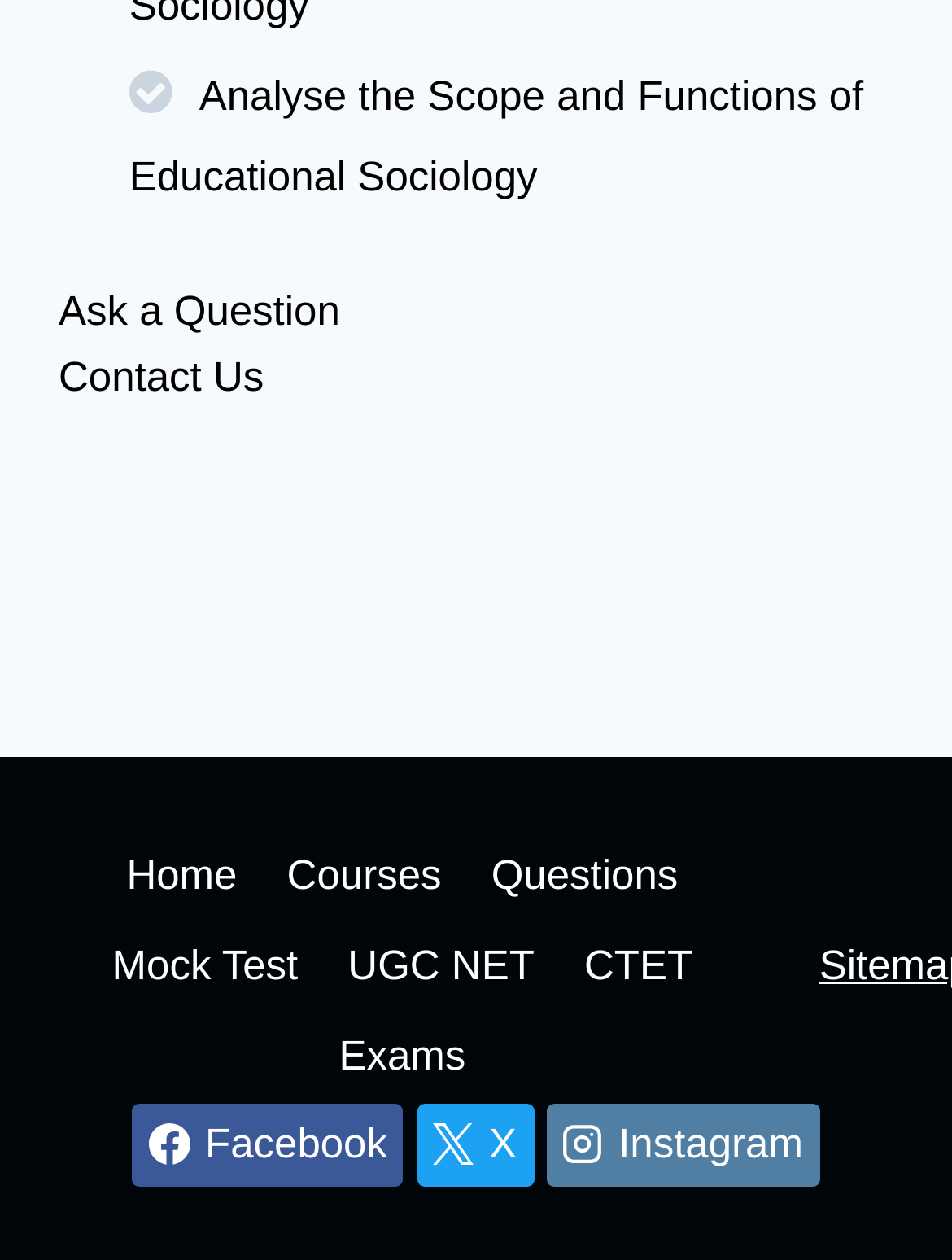How many links are available in the top section?
From the details in the image, answer the question comprehensively.

I looked at the top section of the webpage and found that there are 3 links available, which are Analyse the Scope and Functions of Educational Sociology, Ask a Question, and Contact Us.